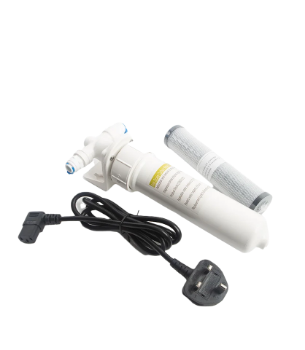How many liters of purified water can the system provide per minute?
Please provide a single word or phrase based on the screenshot.

2.2 liters